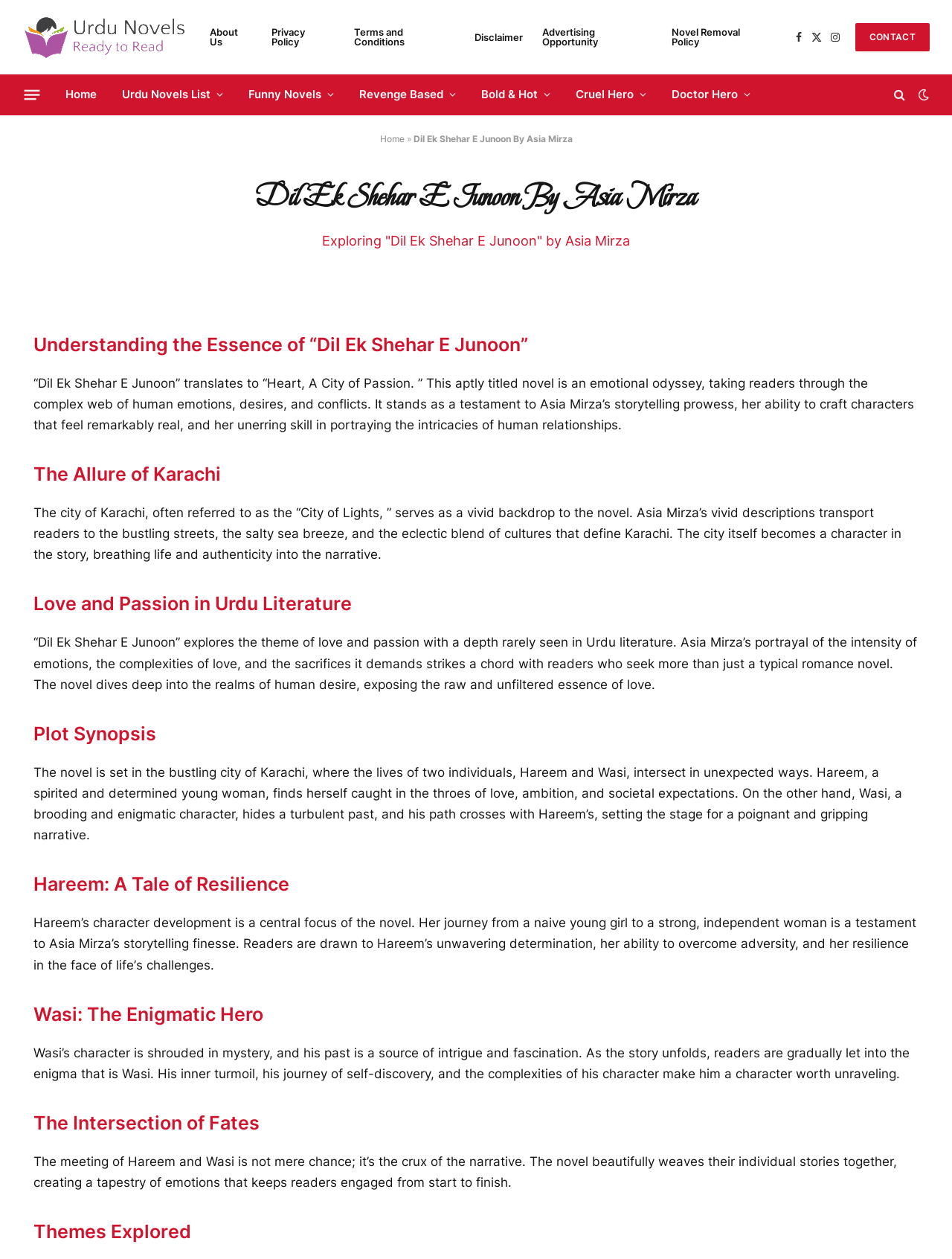Locate the bounding box coordinates of the element you need to click to accomplish the task described by this instruction: "View Home page".

[0.055, 0.059, 0.115, 0.091]